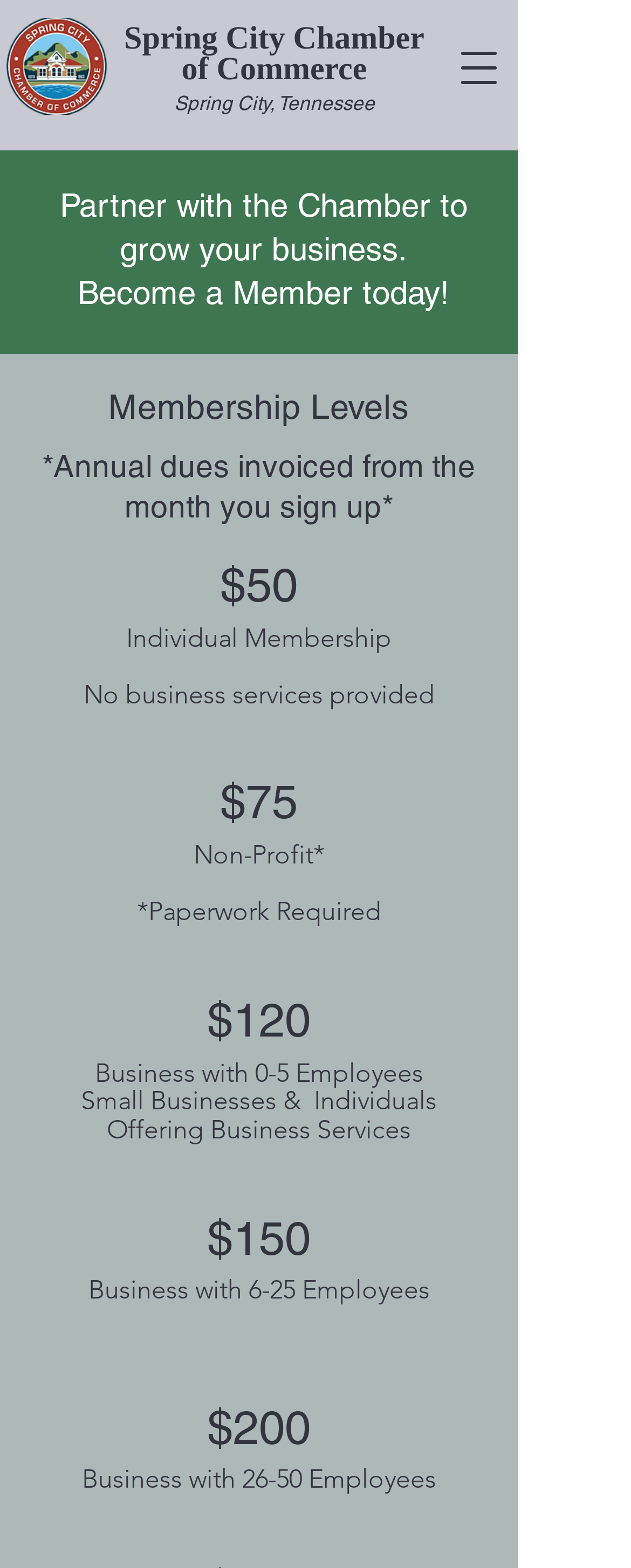What is the navigation menu button labeled as?
Provide a thorough and detailed answer to the question.

The navigation menu button is located at the top right corner of the webpage and is labeled as 'Open navigation menu'.